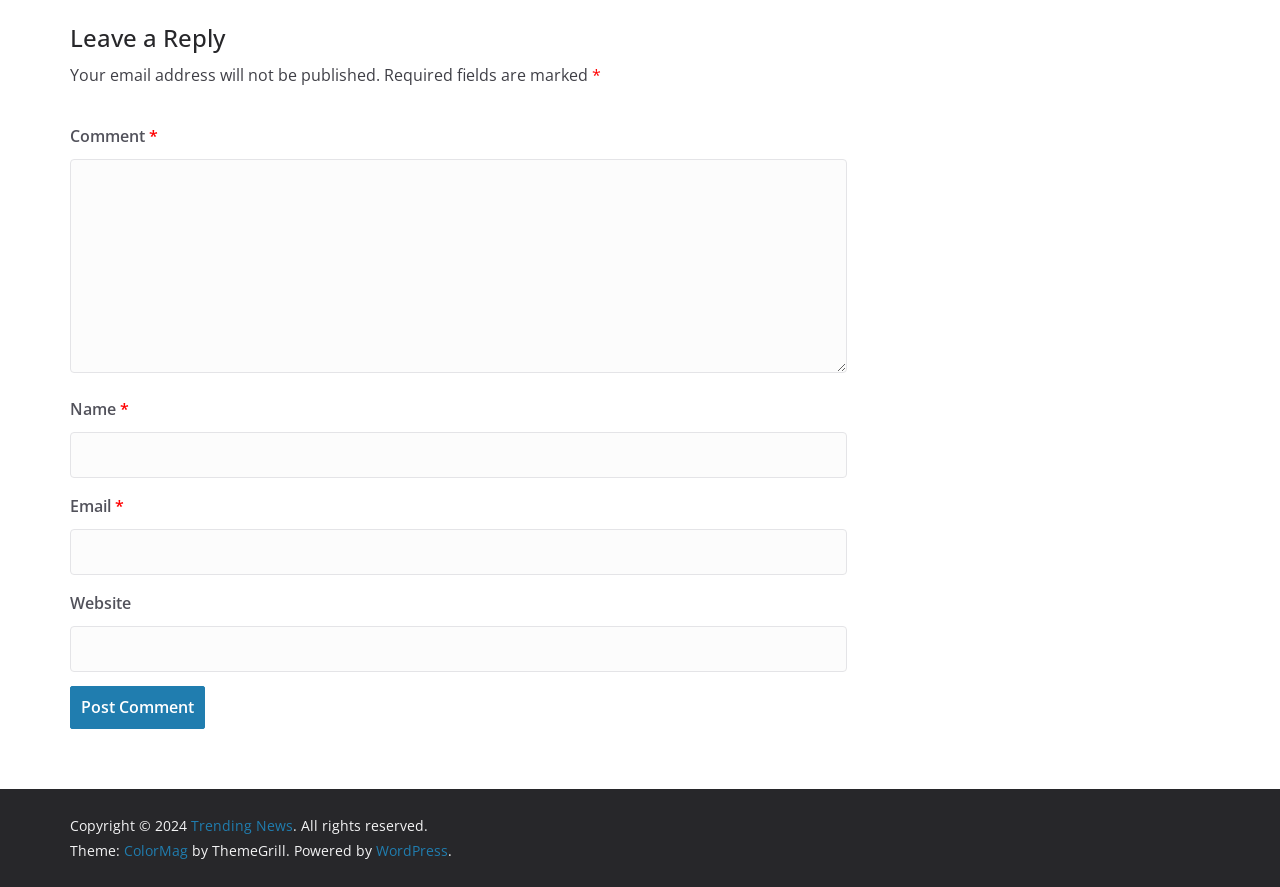Indicate the bounding box coordinates of the element that needs to be clicked to satisfy the following instruction: "post a comment". The coordinates should be four float numbers between 0 and 1, i.e., [left, top, right, bottom].

[0.055, 0.773, 0.16, 0.821]